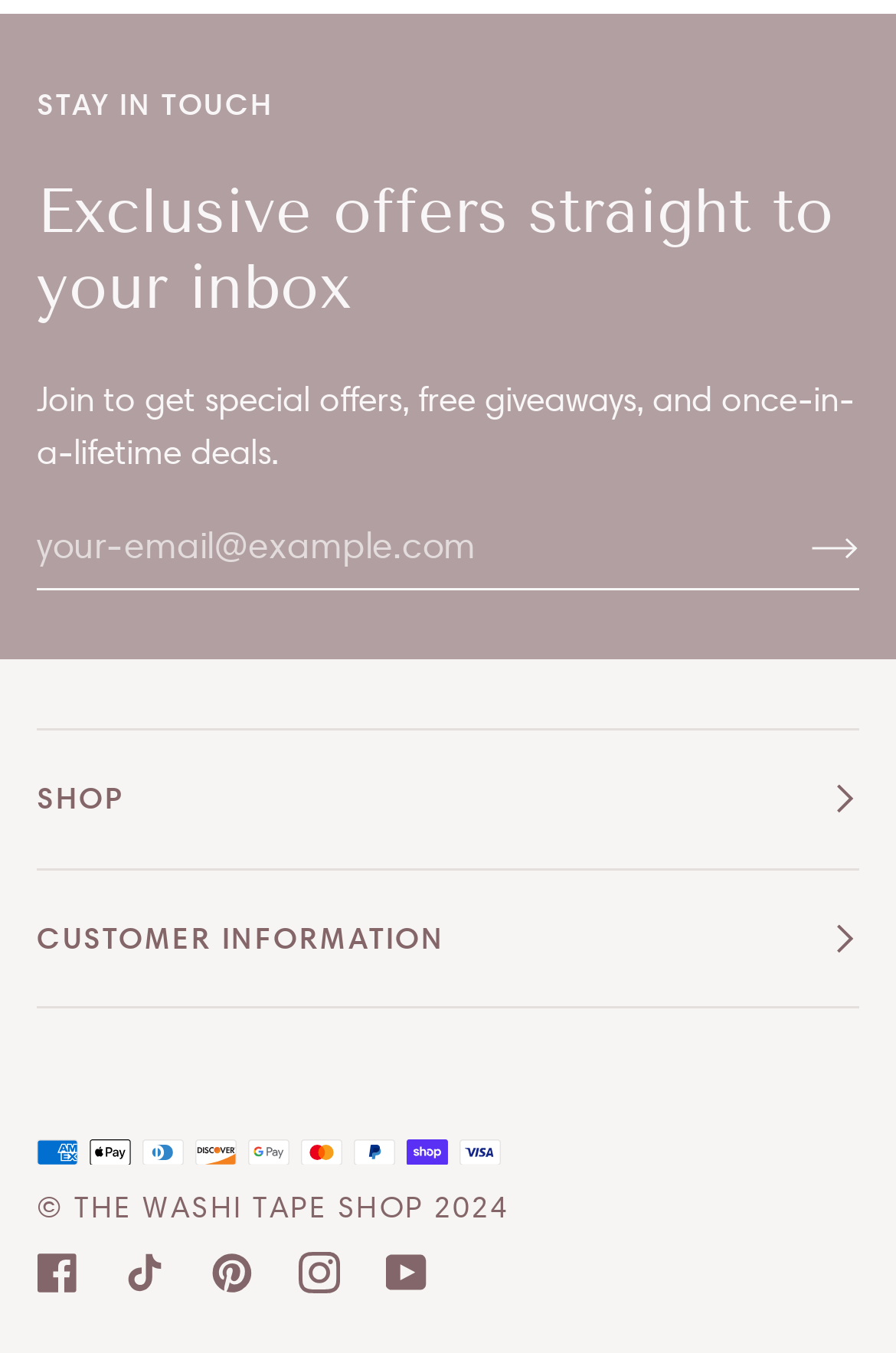Using the description: "Tiktok", determine the UI element's bounding box coordinates. Ensure the coordinates are in the format of four float numbers between 0 and 1, i.e., [left, top, right, bottom].

[0.138, 0.925, 0.185, 0.956]